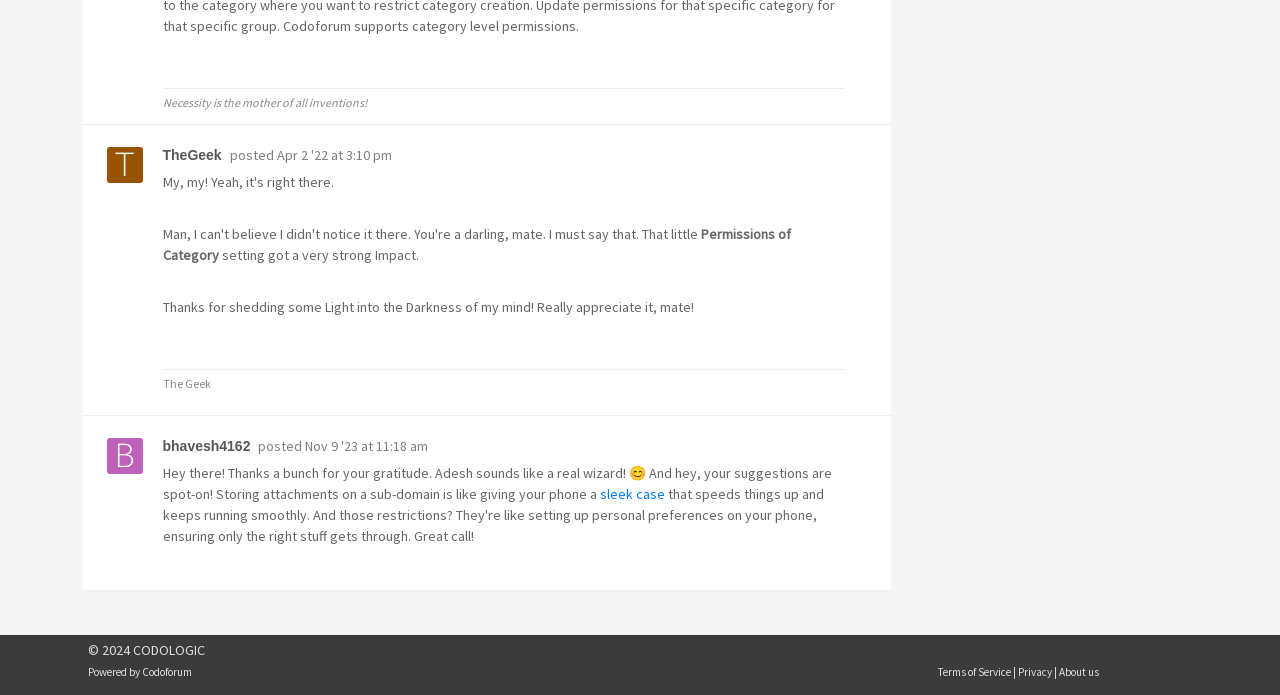Find and indicate the bounding box coordinates of the region you should select to follow the given instruction: "Read the comment of bhavesh4162".

[0.127, 0.631, 0.196, 0.654]